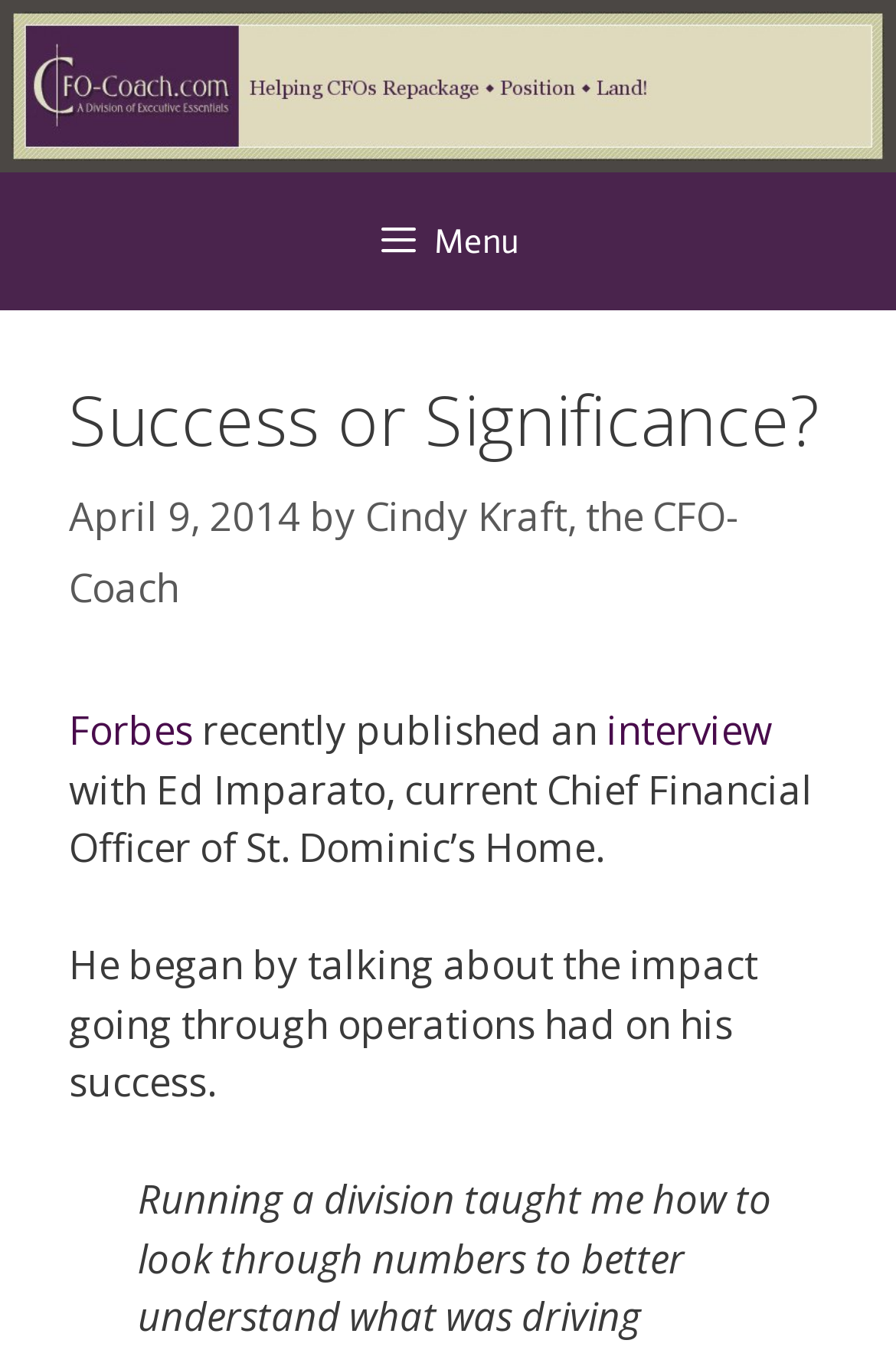What is the name of the author of the article? Look at the image and give a one-word or short phrase answer.

Cindy Kraft